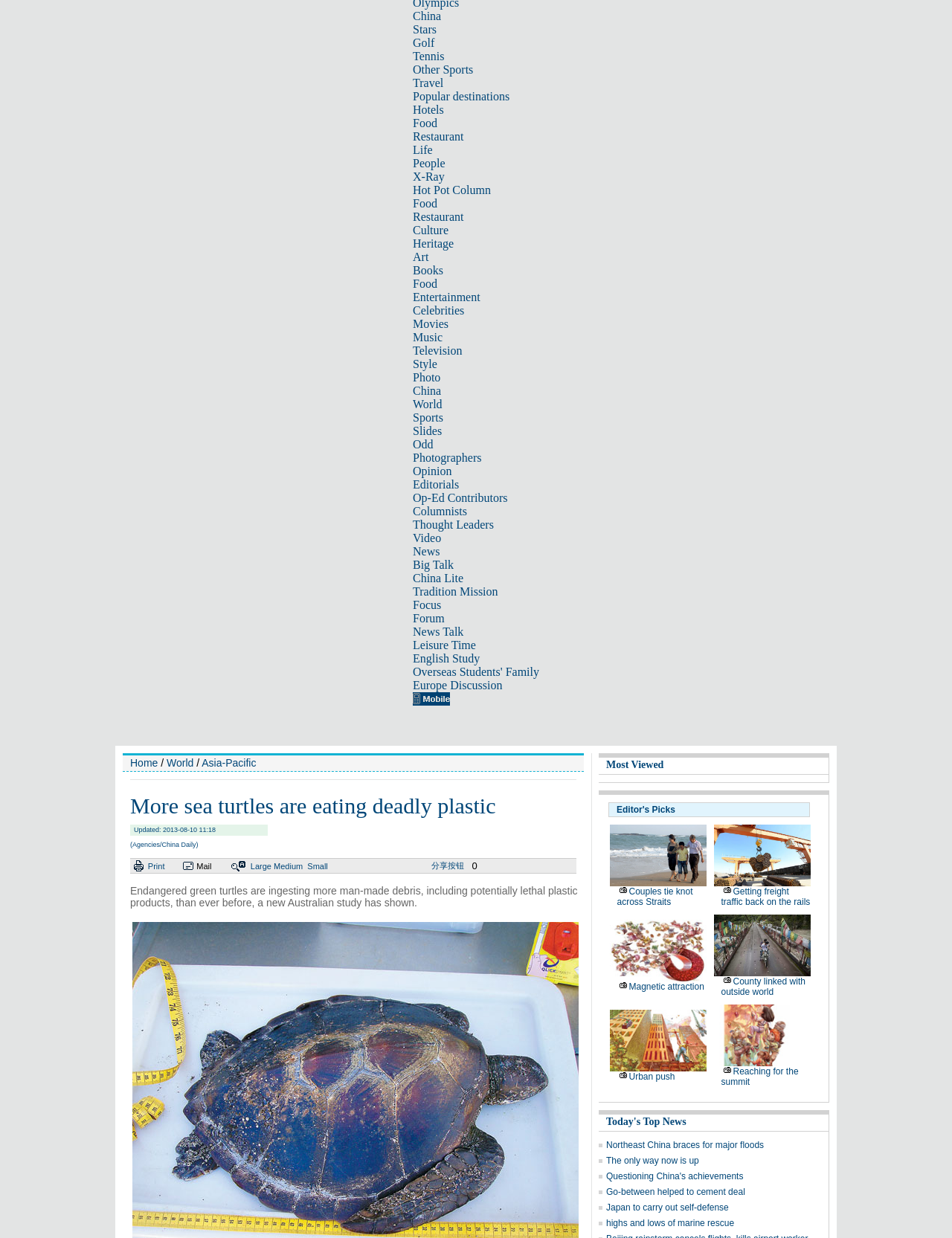Provide the bounding box coordinates for the specified HTML element described in this description: "Reaching for the summit". The coordinates should be four float numbers ranging from 0 to 1, in the format [left, top, right, bottom].

[0.757, 0.861, 0.839, 0.878]